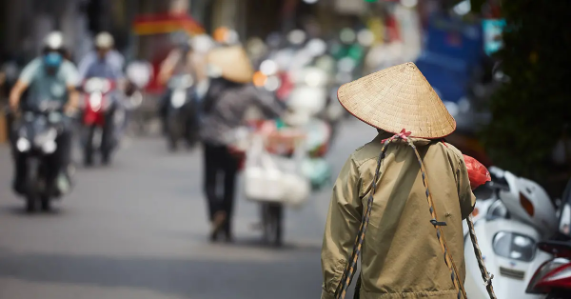Explain in detail what you see in the image.

In a bustling street scene, a figure wearing a traditional conical hat walks away from the camera, blending seamlessly into the lively urban environment. The individual, dressed in a casual jacket, is surrounded by a flurry of activity, with motorcycles and cyclists navigating the thoroughfare. The background captures a blur of movement, highlighting the dynamic pace of life in this vibrant location. This image evocatively portrays the intersection of tradition and modernity, showcasing a moment of everyday life in a bustling city, where the past and present coexist amidst the sounds and sights of urbanity.